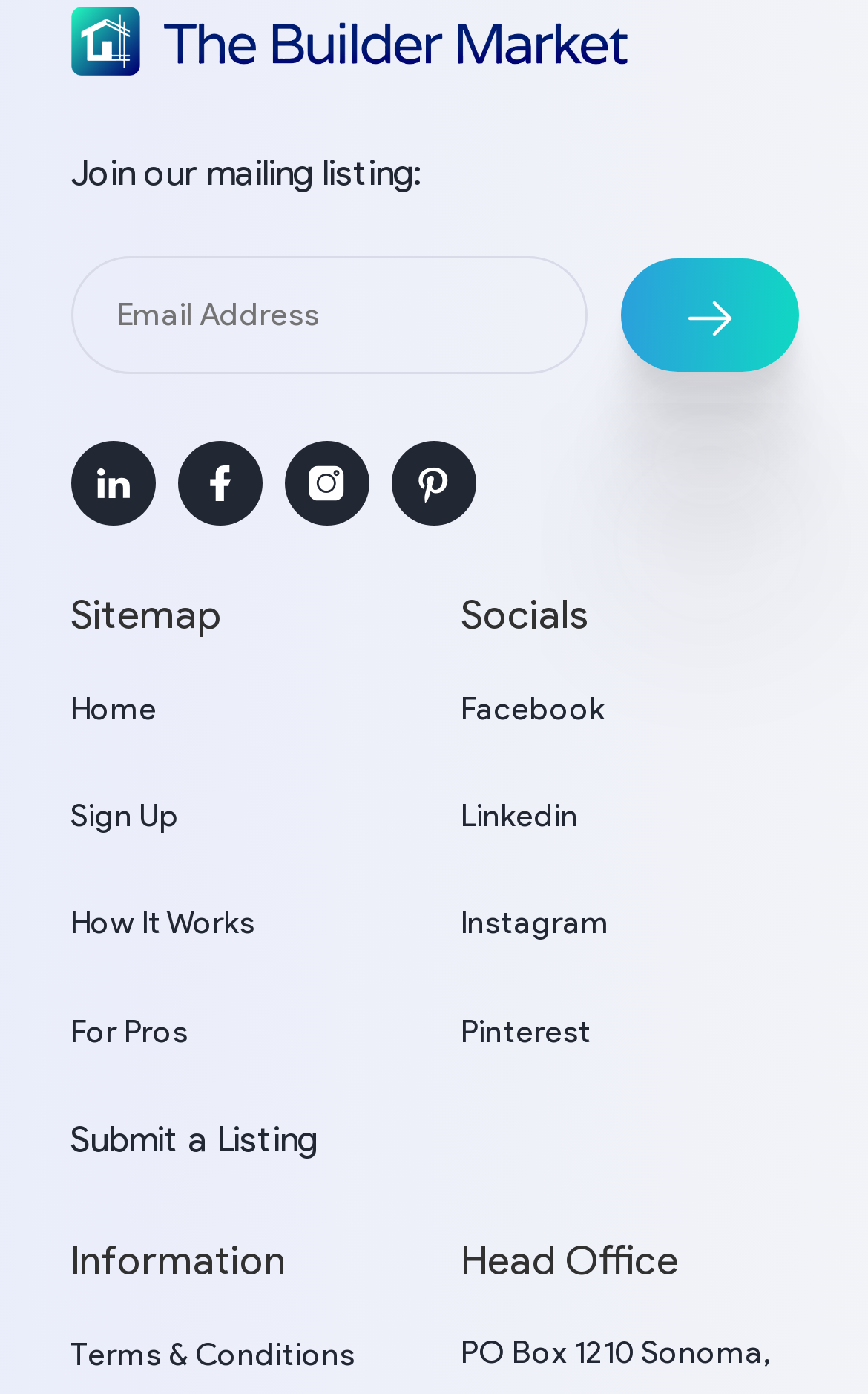How many social media profiles are linked?
Please provide a detailed and comprehensive answer to the question.

There are four social media profiles linked, which are Facebook, Linkedin, Instagram, and Pinterest, each with its own icon and link.